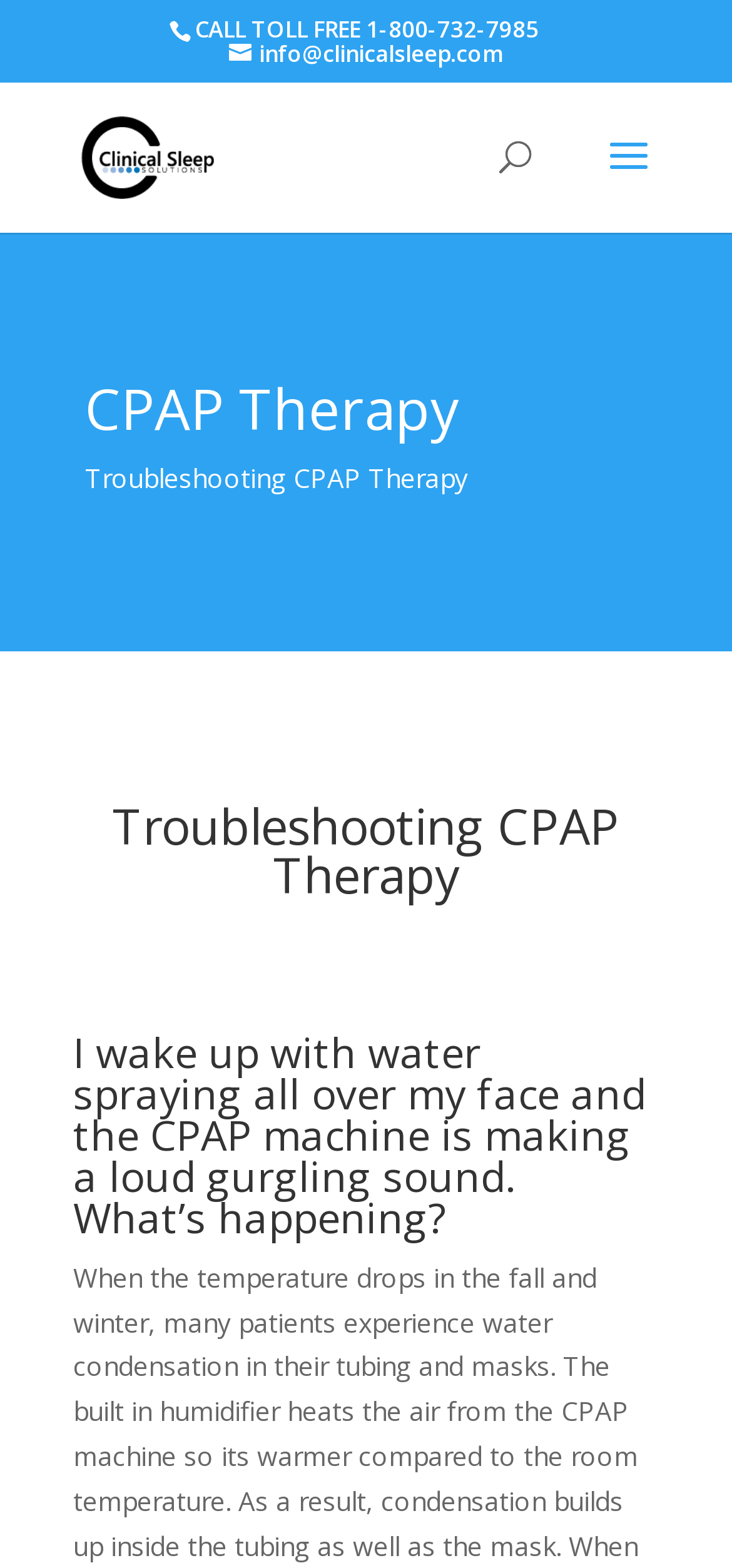Bounding box coordinates are specified in the format (top-left x, top-left y, bottom-right x, bottom-right y). All values are floating point numbers bounded between 0 and 1. Please provide the bounding box coordinate of the region this sentence describes: alt="Great Rock Dev"

None